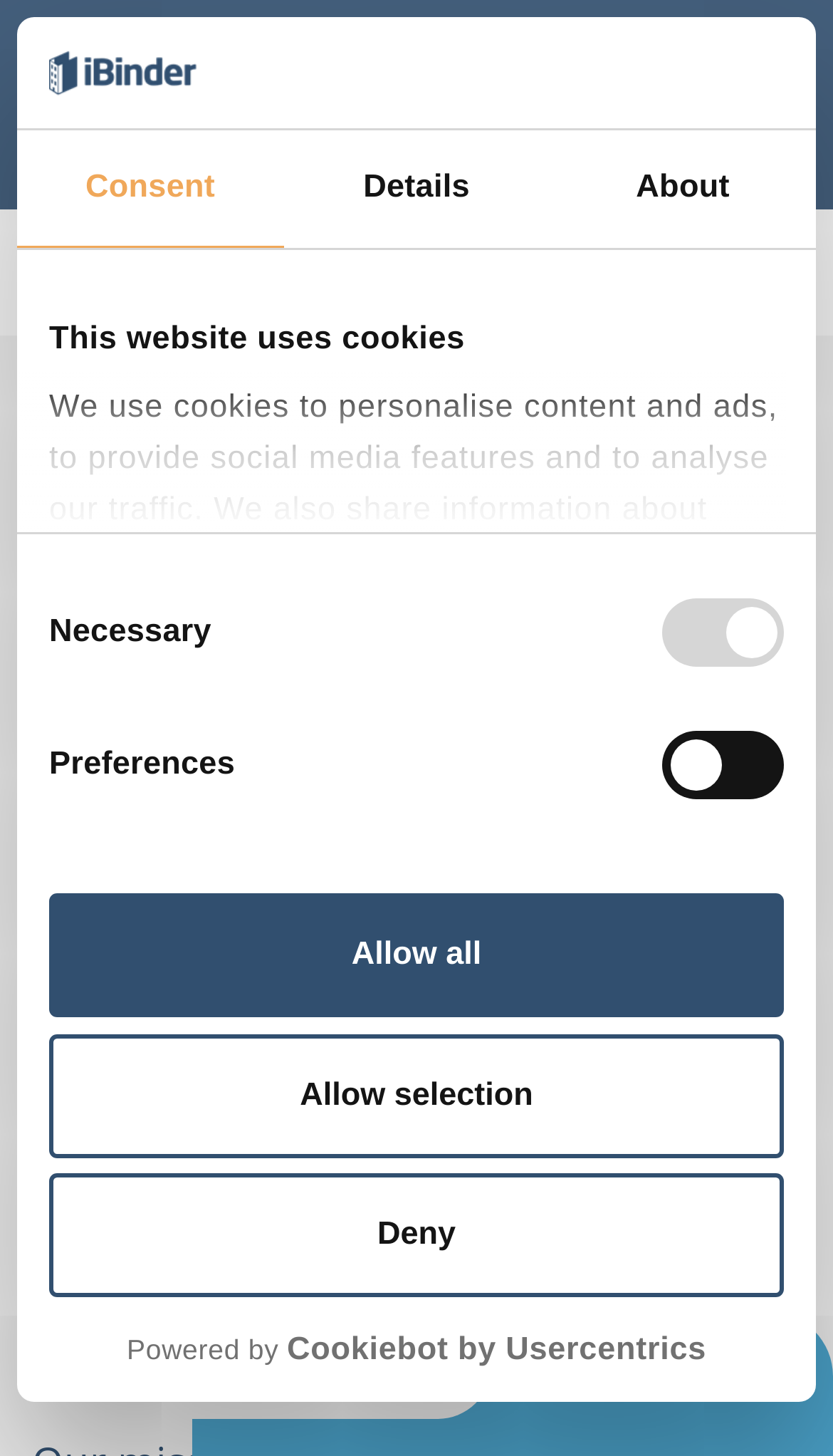Please specify the coordinates of the bounding box for the element that should be clicked to carry out this instruction: "Select the About tab". The coordinates must be four float numbers between 0 and 1, formatted as [left, top, right, bottom].

[0.66, 0.09, 0.98, 0.171]